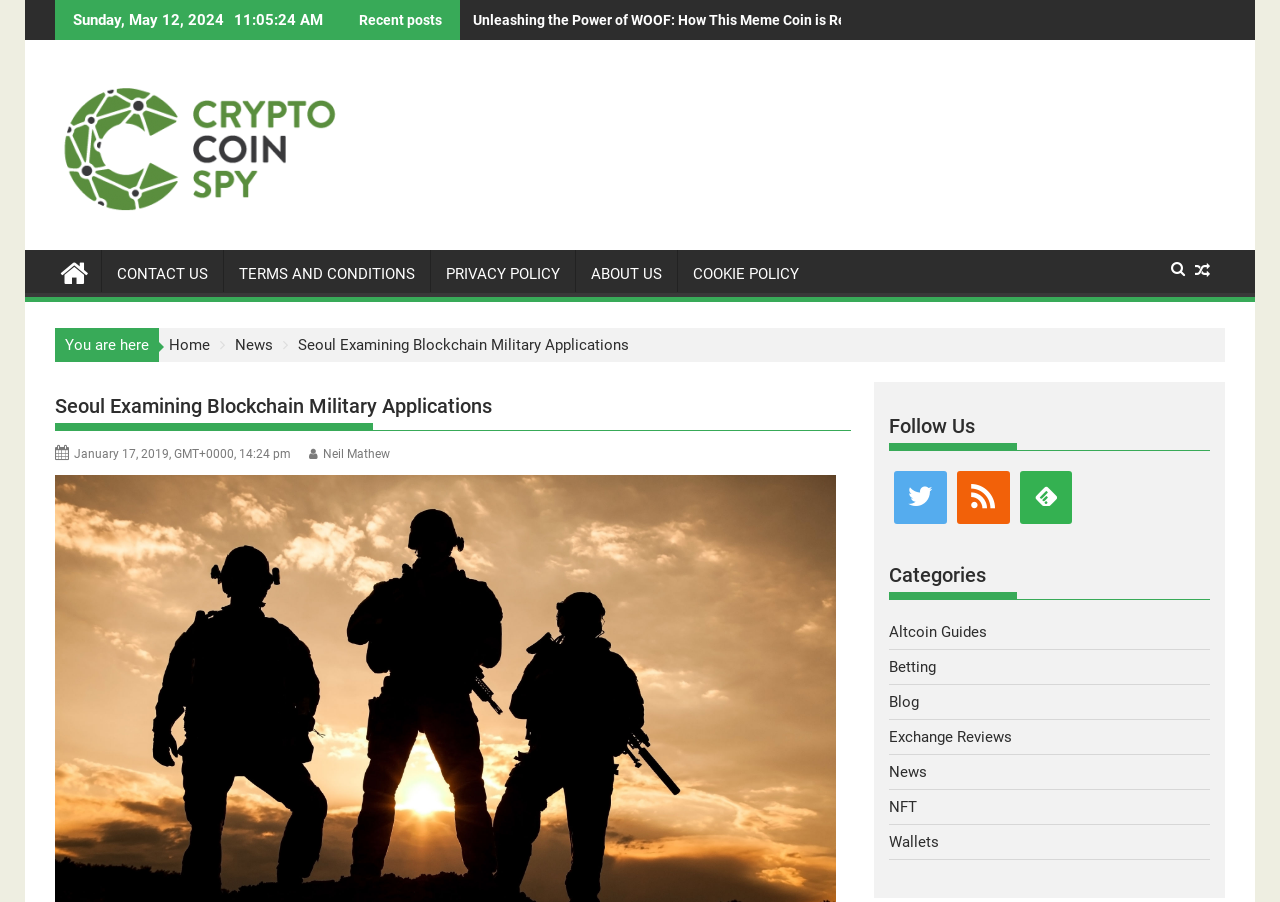Using the provided description: "Home", find the bounding box coordinates of the corresponding UI element. The output should be four float numbers between 0 and 1, in the format [left, top, right, bottom].

[0.132, 0.369, 0.164, 0.396]